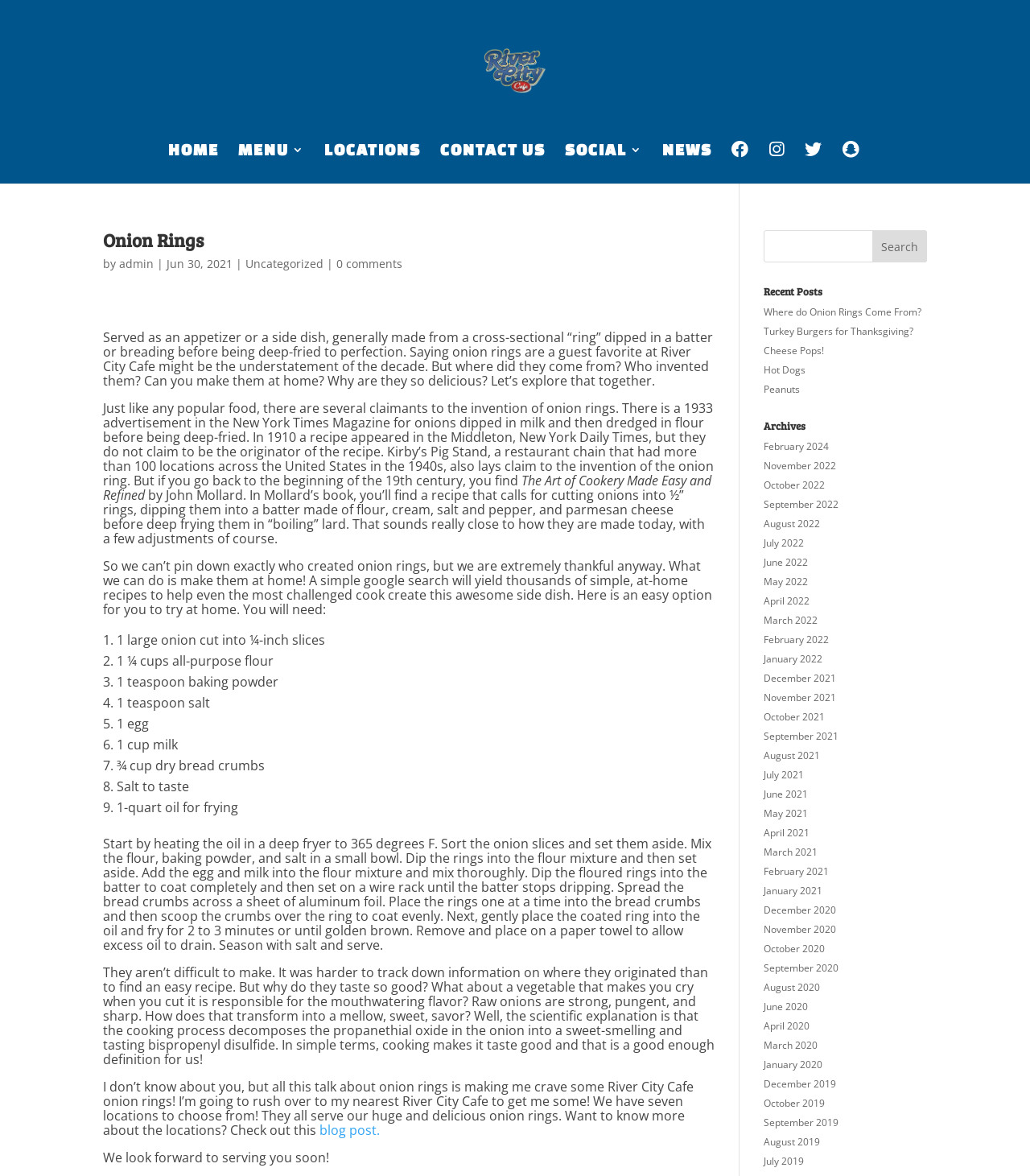What is the purpose of the search bar?
Using the image as a reference, answer the question in detail.

The search bar is located on the right side of the webpage, and it allows users to search for specific blog posts. The placeholder text 'Search for:' suggests that users can enter keywords to find relevant posts.